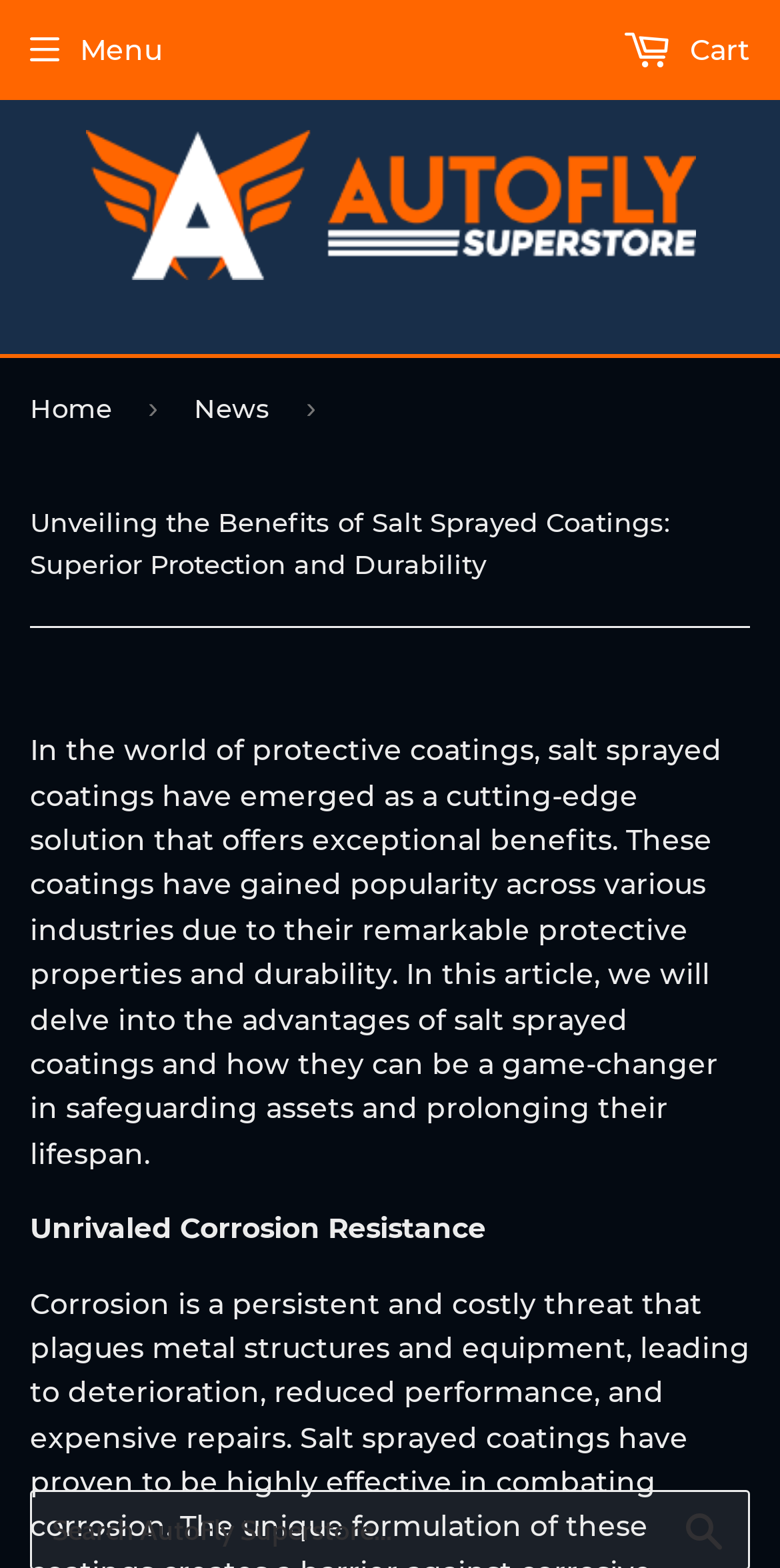Give a one-word or one-phrase response to the question:
What is the benefit of salt sprayed coatings mentioned in the article?

Unrivaled Corrosion Resistance